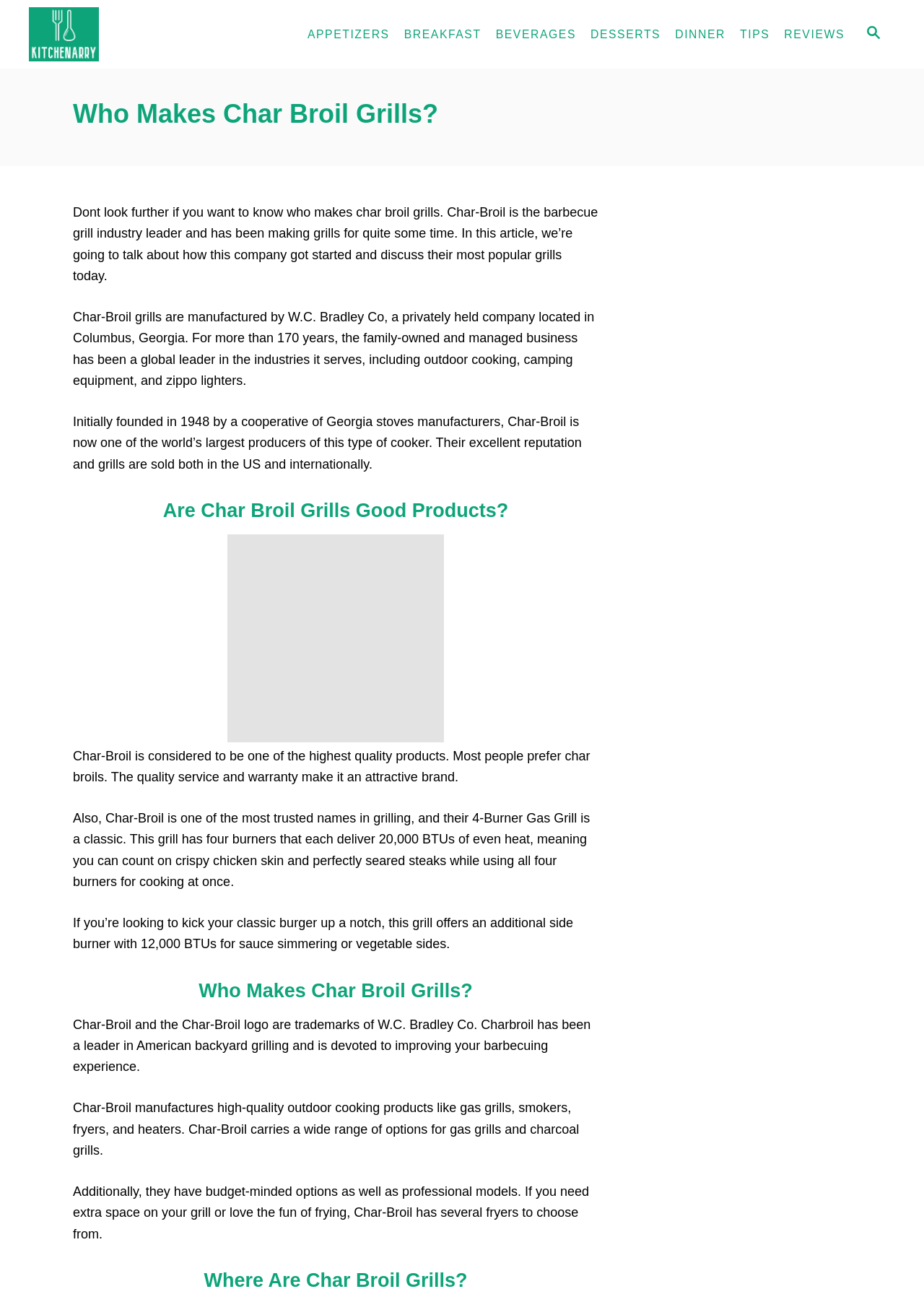Please identify the bounding box coordinates for the region that you need to click to follow this instruction: "Go to the REVIEWS page".

[0.841, 0.015, 0.922, 0.037]